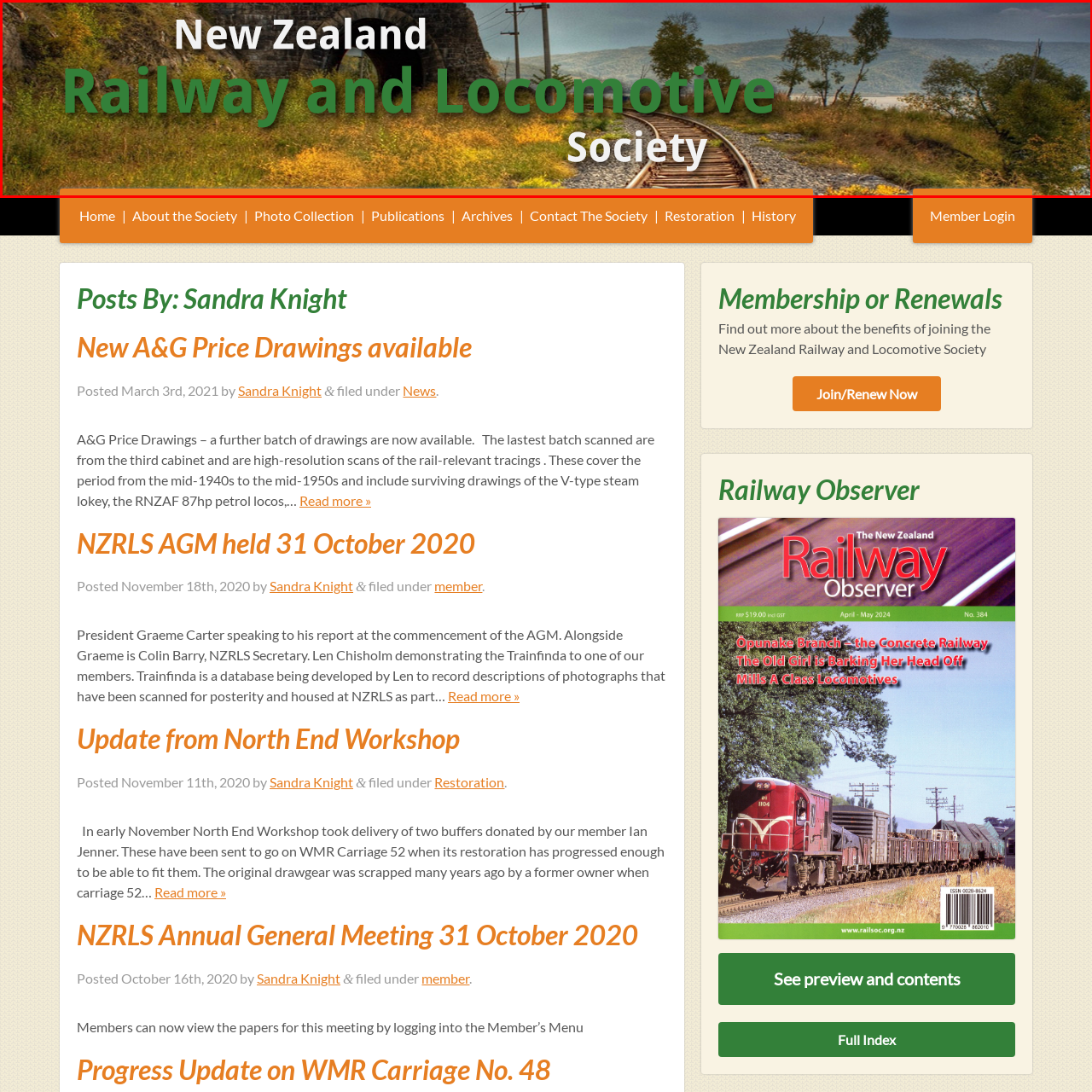Offer a comprehensive description of the image enclosed by the red box.

The image features a scenic landscape that serves as a backdrop for the logo of the New Zealand Railway and Locomotive Society. The foreground showcases a railway track lined with gravel and surrounded by lush greenery and trees. In the background, a stone archway tunnel indicates a passage through a rocky terrain, contributing to the rustic charm of the railway setting. The text prominently displays "New Zealand" in bold white letters, while "Railway and Locomotive" is rendered in a vibrant green font beneath it. The word "Society" is aligned to the right, creating a harmonious composition that emphasizes the society's focus on preserving and celebrating New Zealand's railway heritage.